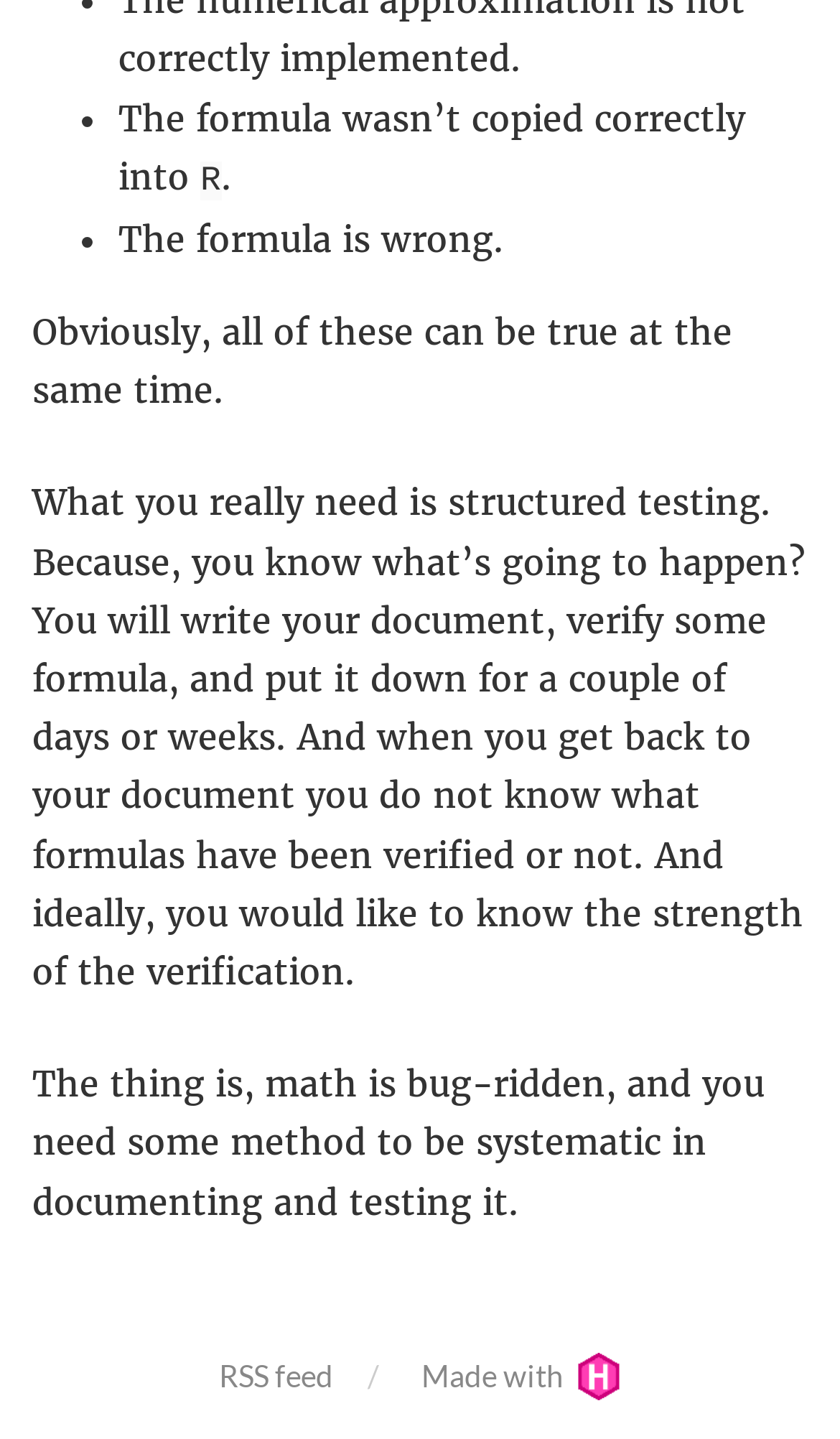Please provide a brief answer to the following inquiry using a single word or phrase:
What is the tone of the text?

Informative and cautionary